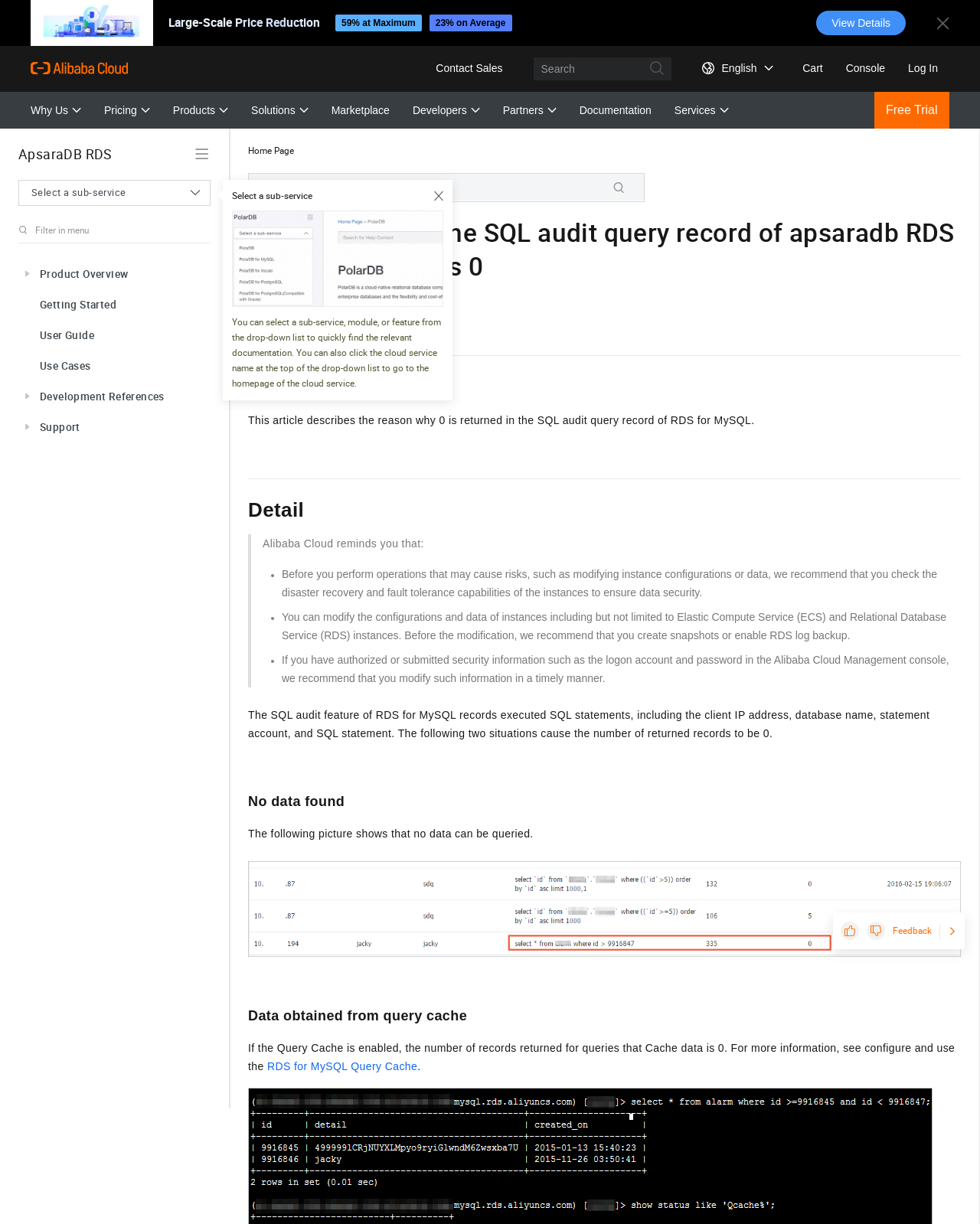What is recommended before modifying instance configurations or data?
Deliver a detailed and extensive answer to the question.

Before modifying instance configurations or data, it is recommended to check the disaster recovery and fault tolerance capabilities of the instances to ensure data security, as mentioned in the webpage.